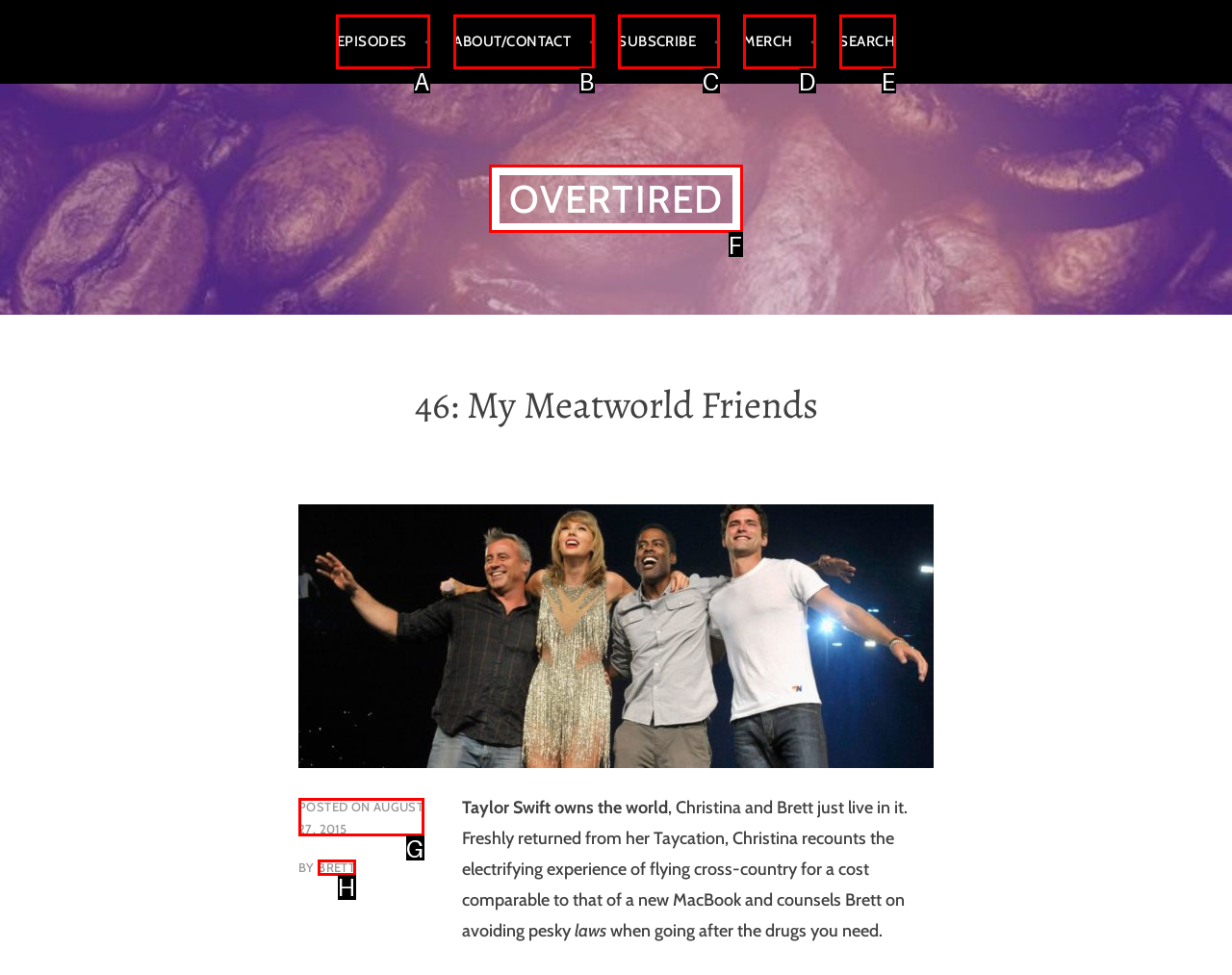Identify the bounding box that corresponds to: August 27, 2015July 22, 2020
Respond with the letter of the correct option from the provided choices.

G